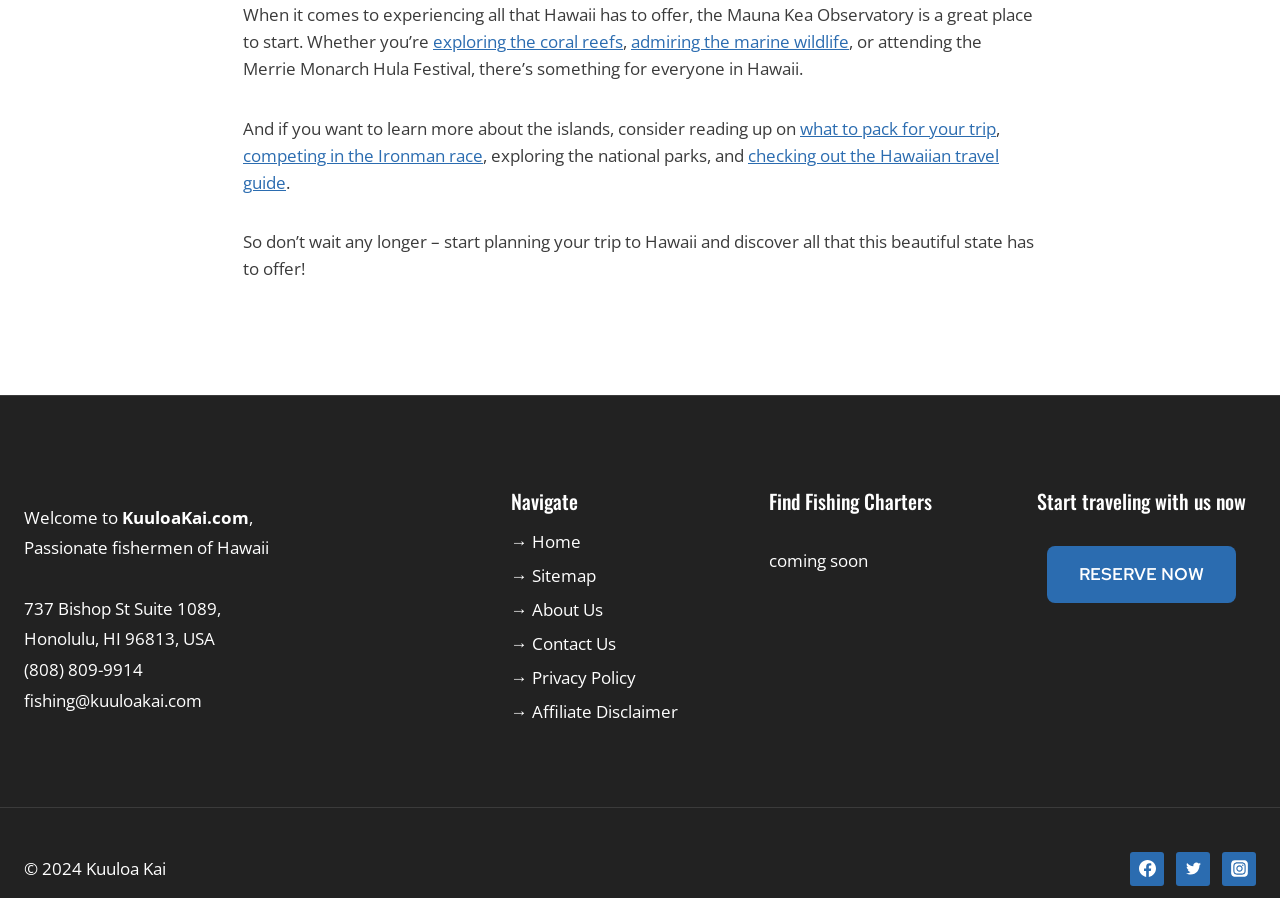Can you determine the bounding box coordinates of the area that needs to be clicked to fulfill the following instruction: "Navigate to 'Home'"?

[0.399, 0.585, 0.577, 0.623]